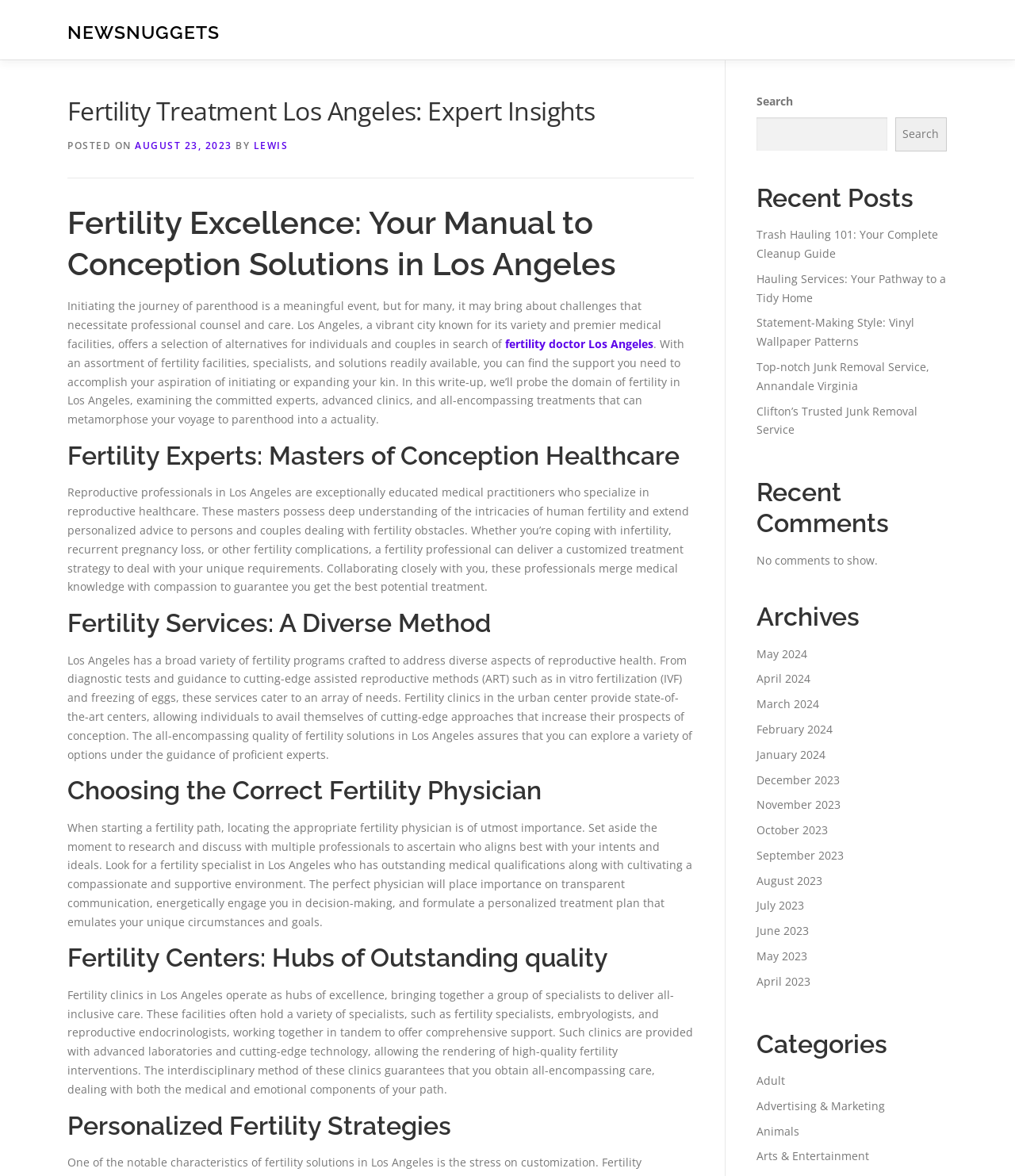Identify the bounding box coordinates of the element to click to follow this instruction: 'Open a support ticket'. Ensure the coordinates are four float values between 0 and 1, provided as [left, top, right, bottom].

None